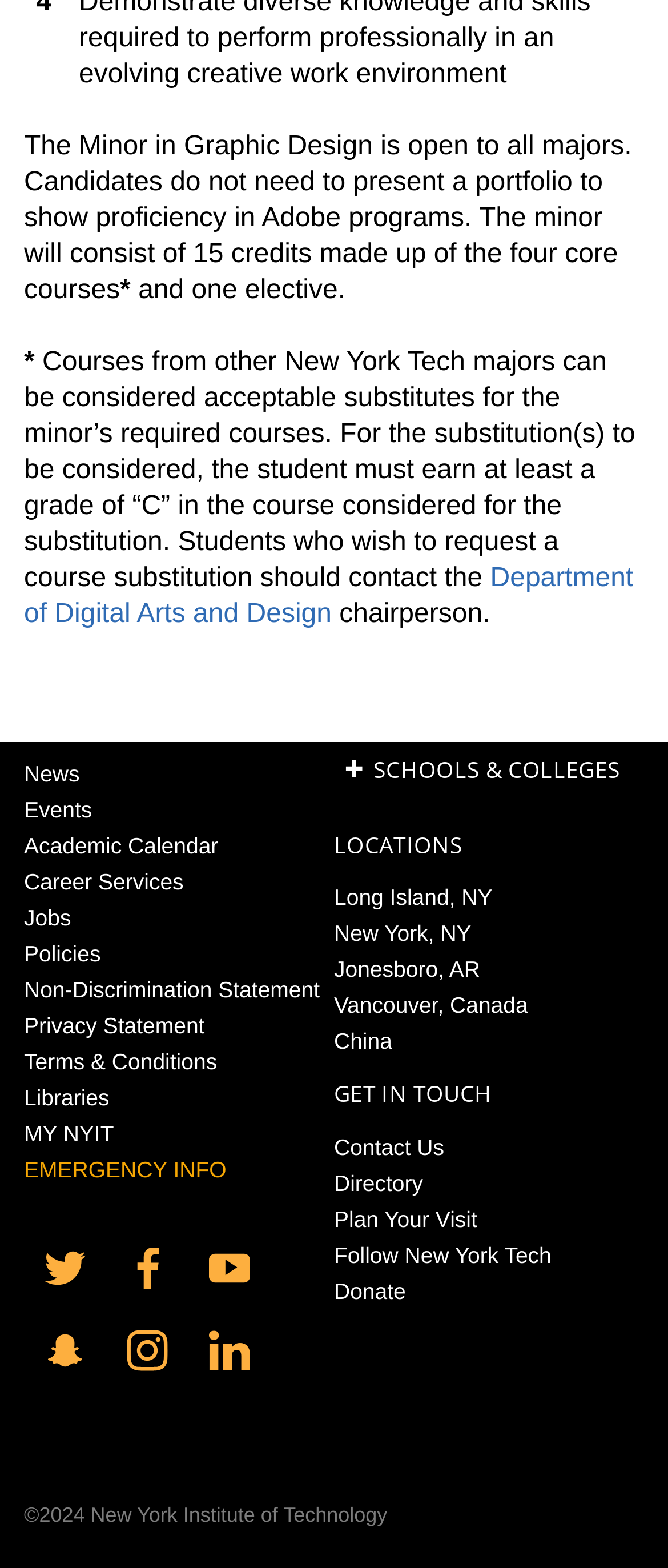What is the minimum grade required for course substitution?
Please use the visual content to give a single word or phrase answer.

C